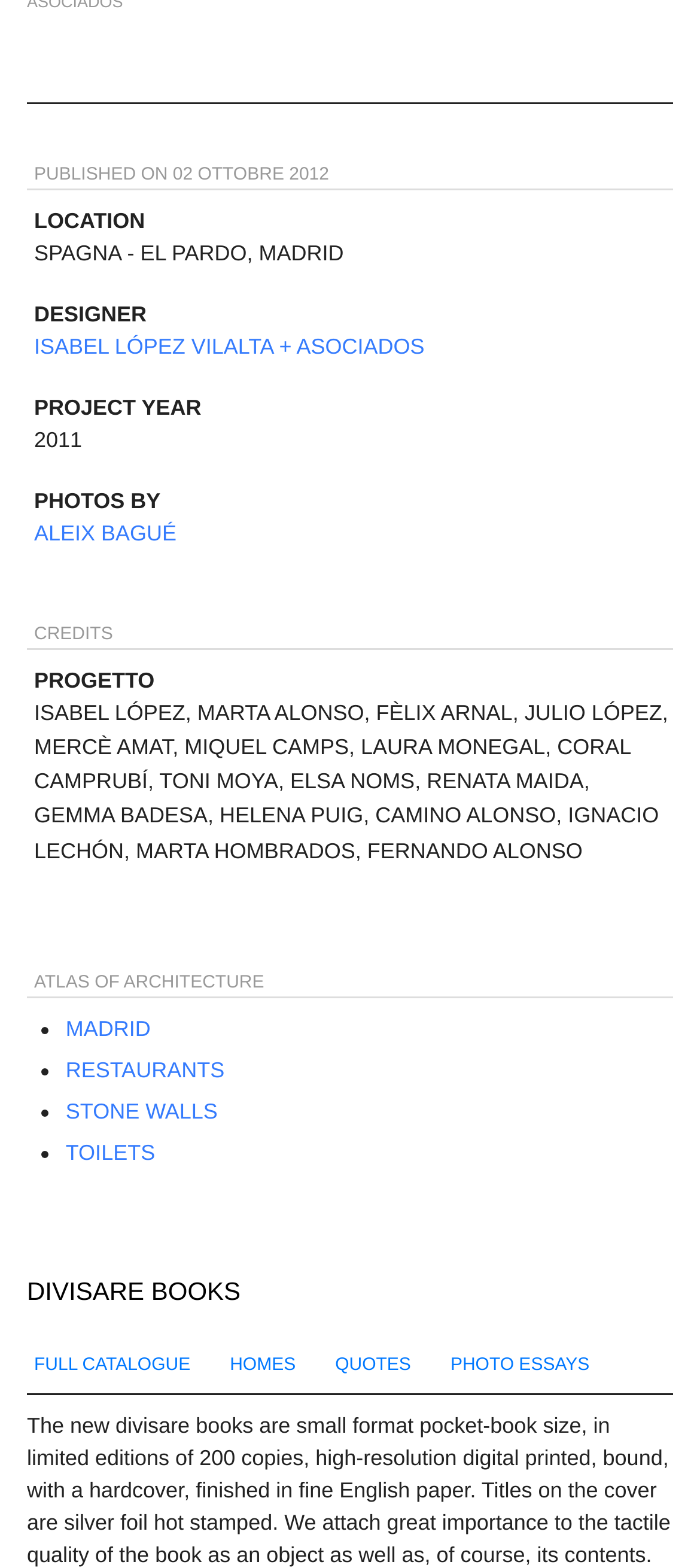Find the bounding box coordinates of the element you need to click on to perform this action: 'Browse full catalogue'. The coordinates should be represented by four float values between 0 and 1, in the format [left, top, right, bottom].

[0.049, 0.863, 0.272, 0.879]